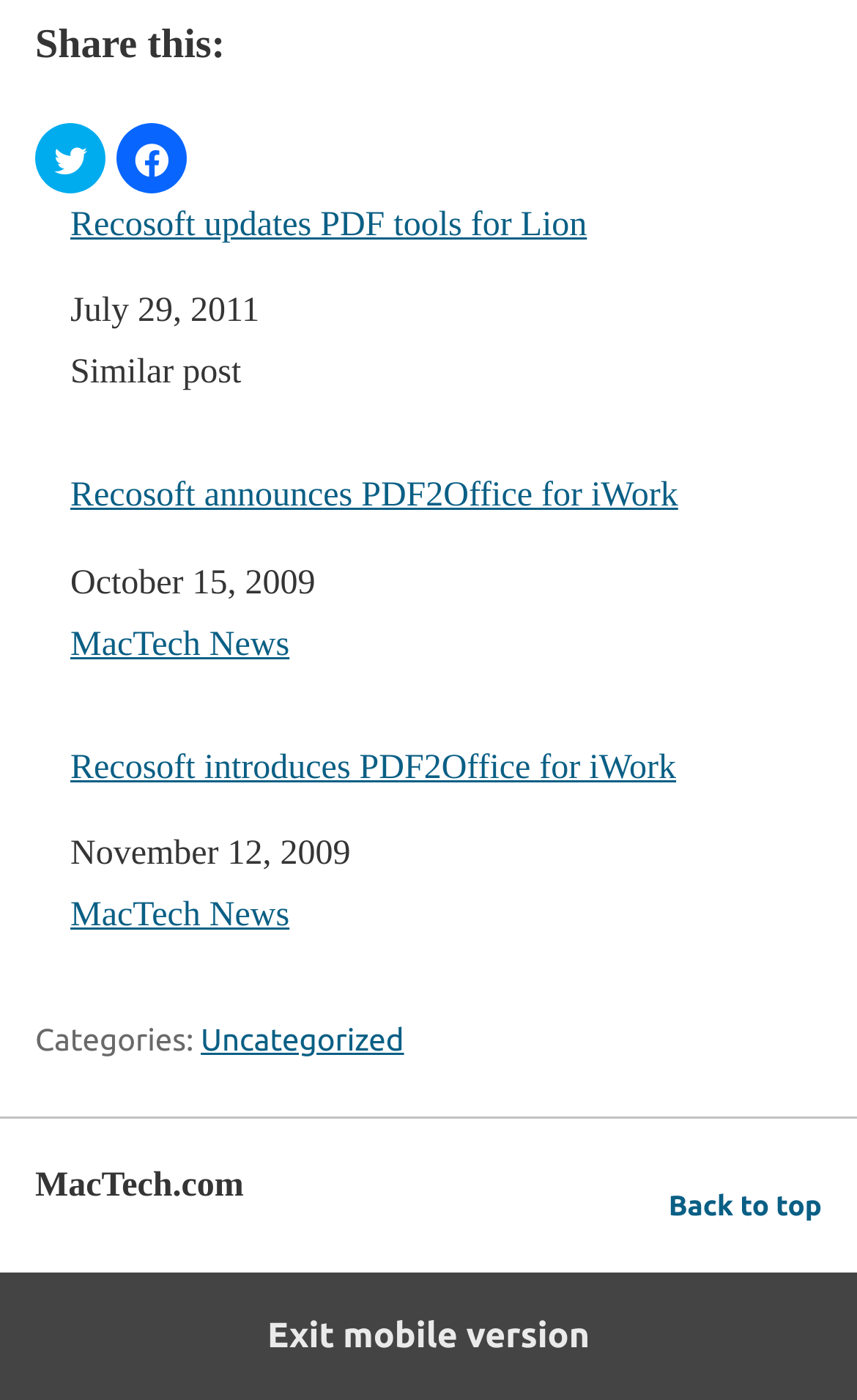Identify the bounding box of the HTML element described here: "Uncategorized". Provide the coordinates as four float numbers between 0 and 1: [left, top, right, bottom].

[0.234, 0.73, 0.471, 0.755]